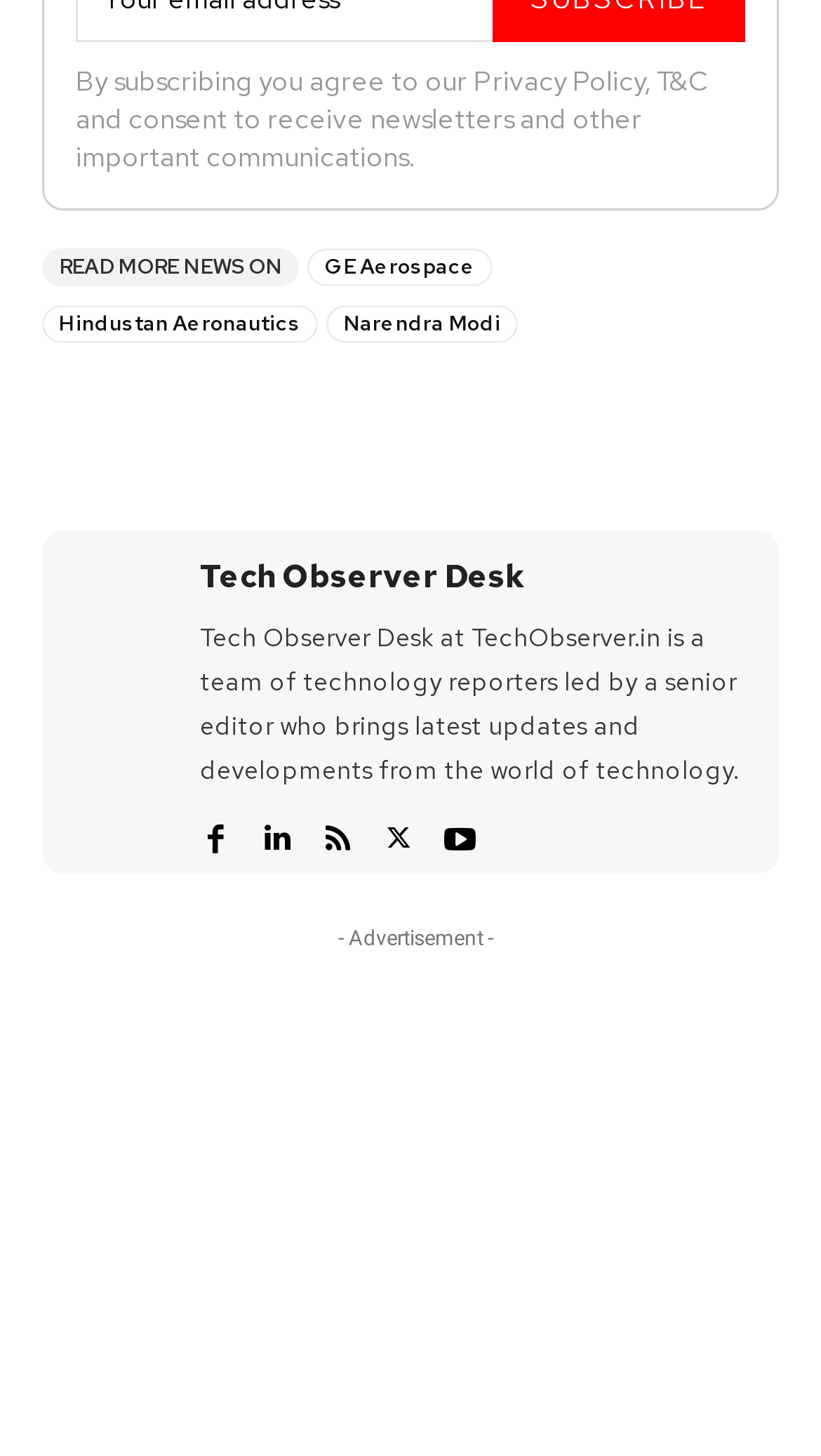How many images are present on the webpage?
Please provide a detailed and comprehensive answer to the question.

The answer can be found by counting the number of image elements on the webpage, which is only one with the description 'Tech Observer Desk'.